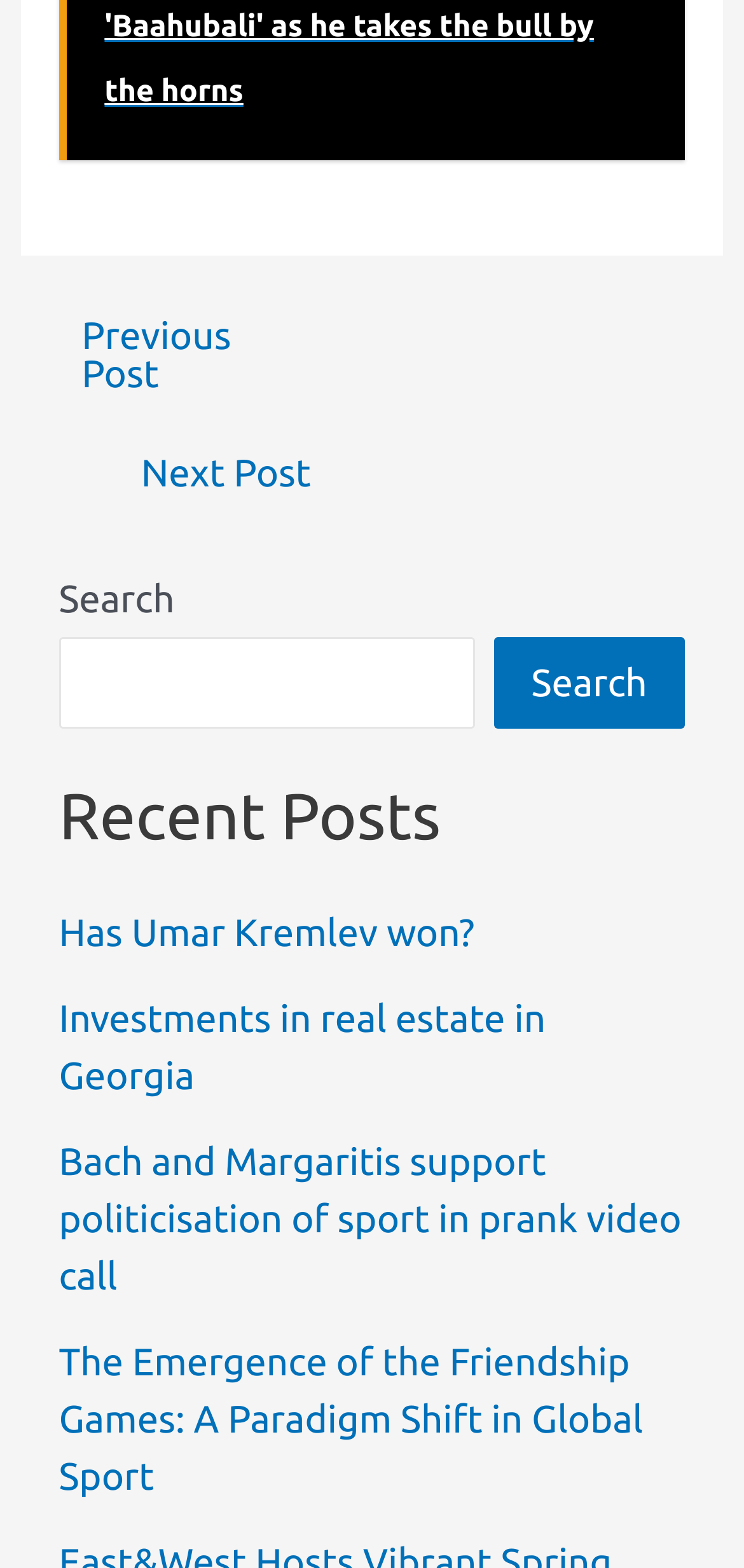Find the bounding box coordinates of the UI element according to this description: "Has Umar Kremlev won?".

[0.079, 0.58, 0.638, 0.608]